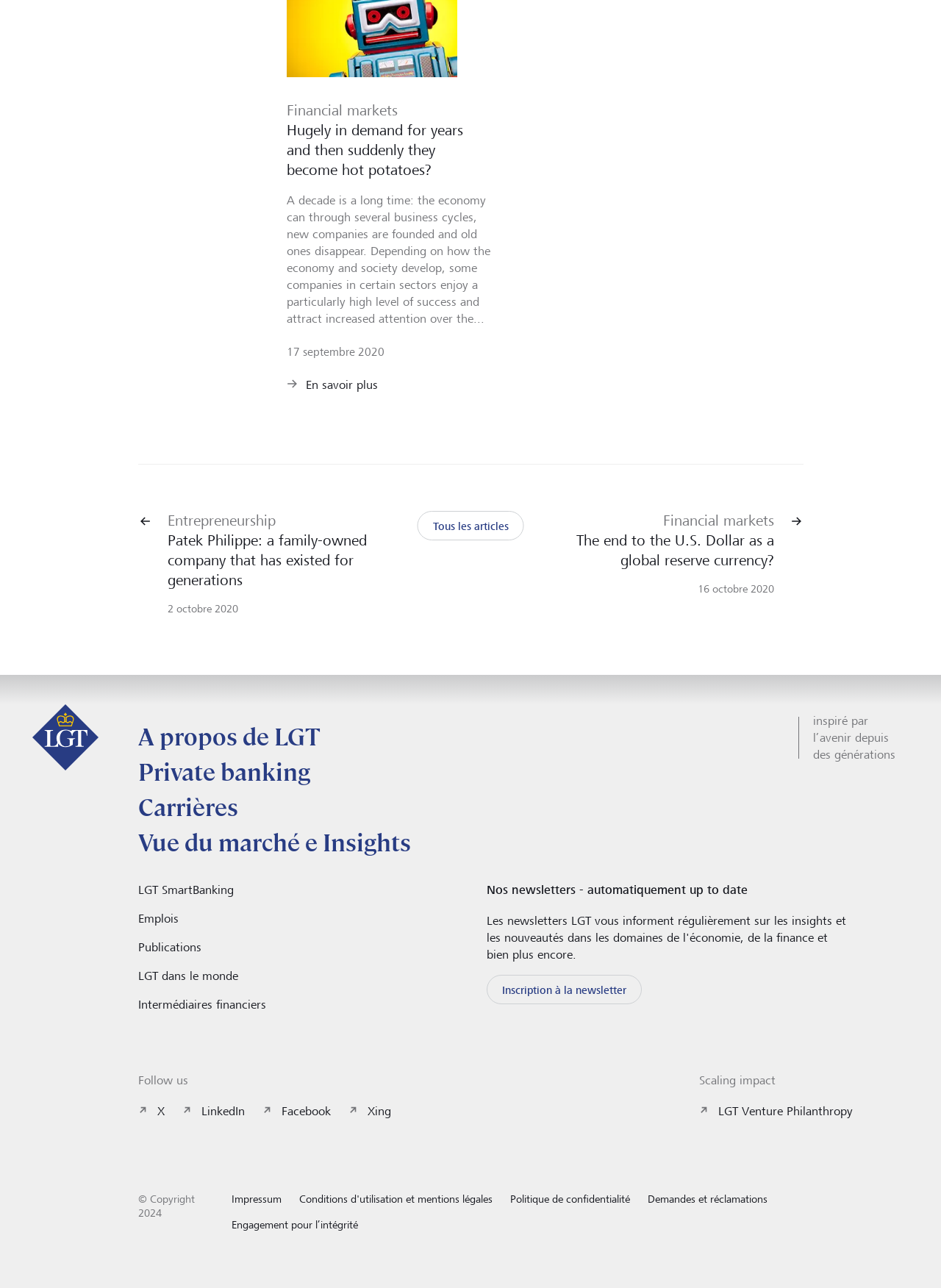Use a single word or phrase to answer the question:
What is the purpose of the link 'Inscription à la newsletter'?

To subscribe to the newsletter